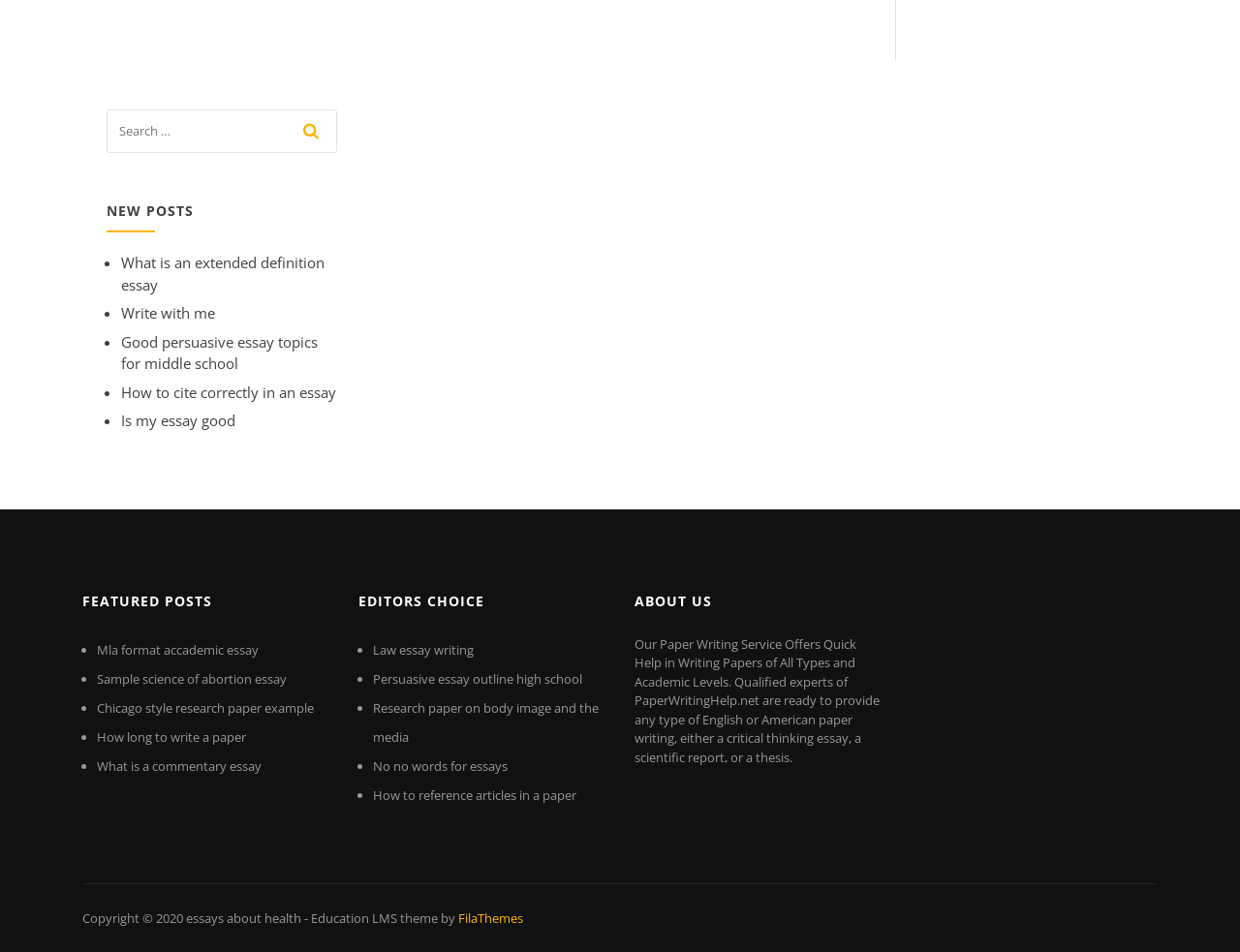Please give a concise answer to this question using a single word or phrase: 
What is the 'EDITORS CHOICE' section about?

Recommended essays